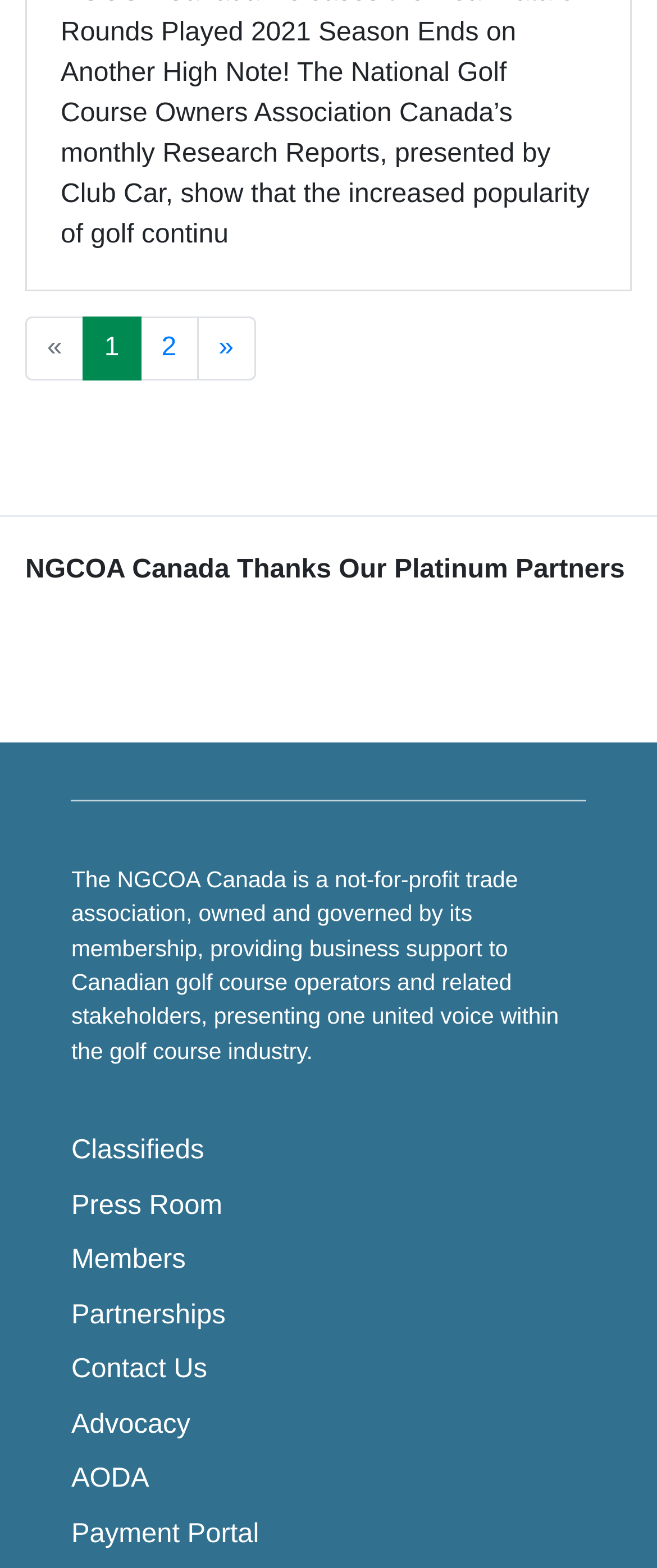Respond to the question below with a concise word or phrase:
How many links are available in the webpage?

9